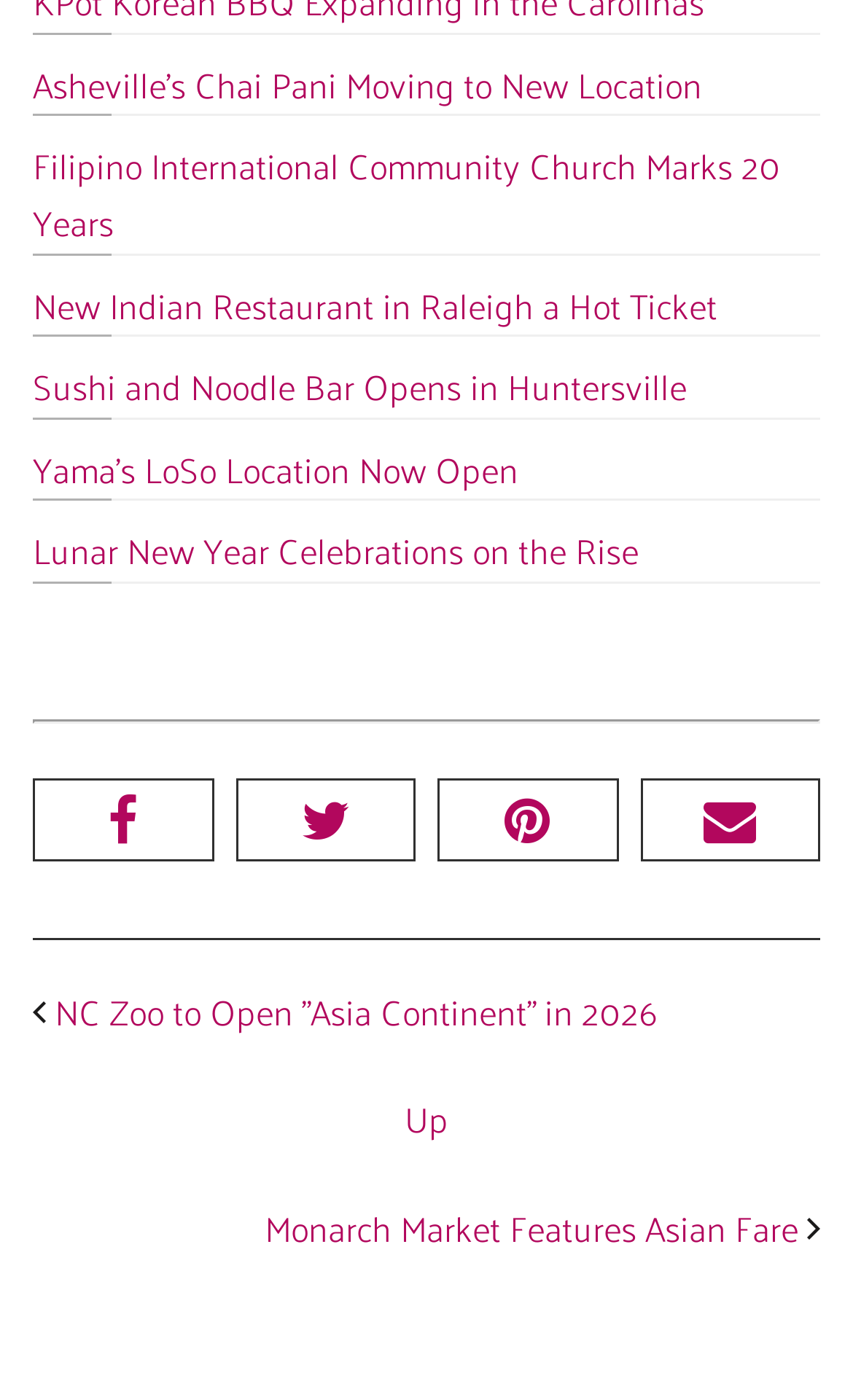Answer the following inquiry with a single word or phrase:
What is the purpose of the horizontal separator?

Separate links